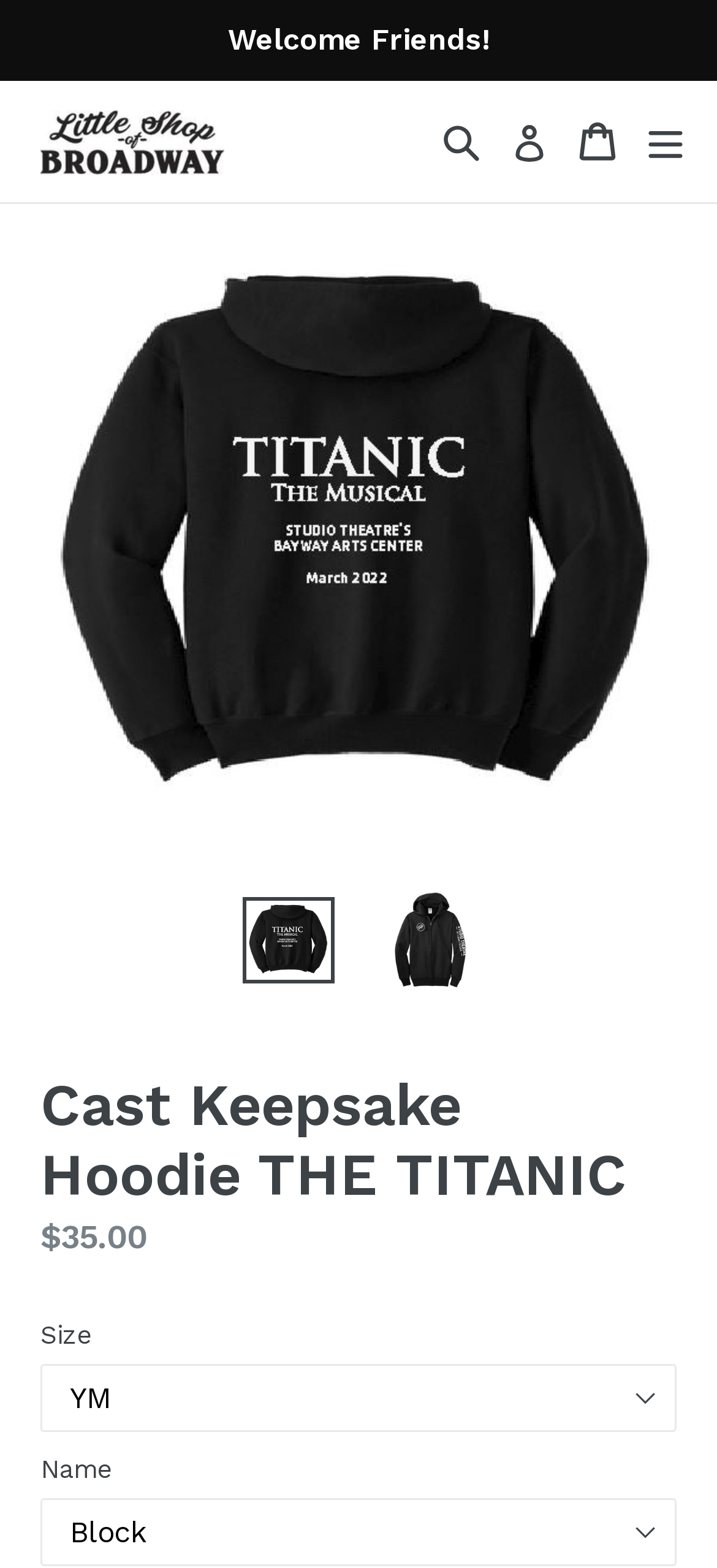What is the current selection for the Size combobox?
Answer the question with a single word or phrase derived from the image.

Not specified